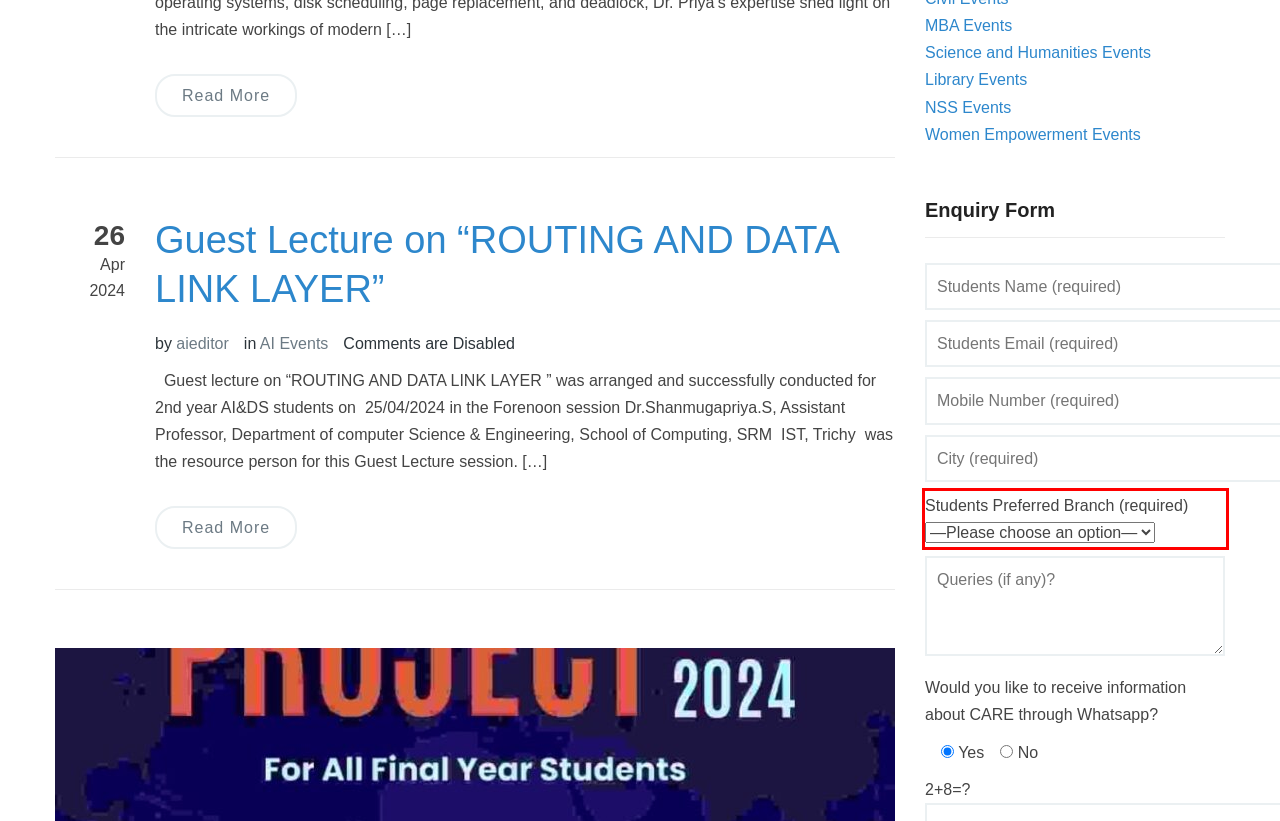From the provided screenshot, extract the text content that is enclosed within the red bounding box.

Students Preferred Branch (required) —Please choose an option— B.Tech AI. & Data Science BE CSE BE ECE BE Mech BE Civil ME CSE (AI & ML)